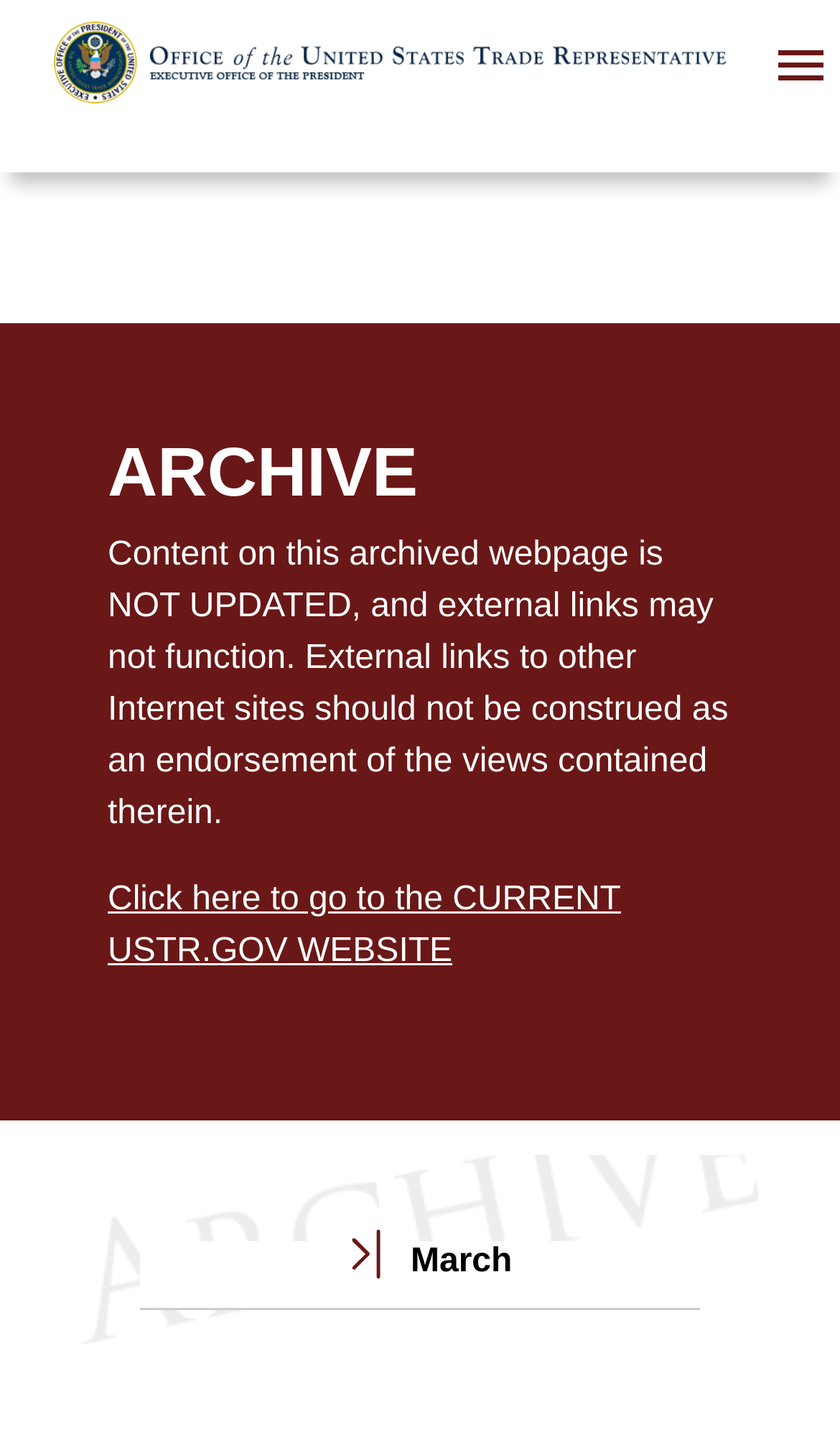What is the alternative action provided for the archived webpage?
Please answer the question with as much detail as possible using the screenshot.

The link element with a bounding box coordinate of [0.128, 0.617, 0.739, 0.679] is labeled 'Click here to go to the CURRENT USTR.GOV WEBSITE', which provides an alternative action for users who want to access the current website instead of the archived webpage.